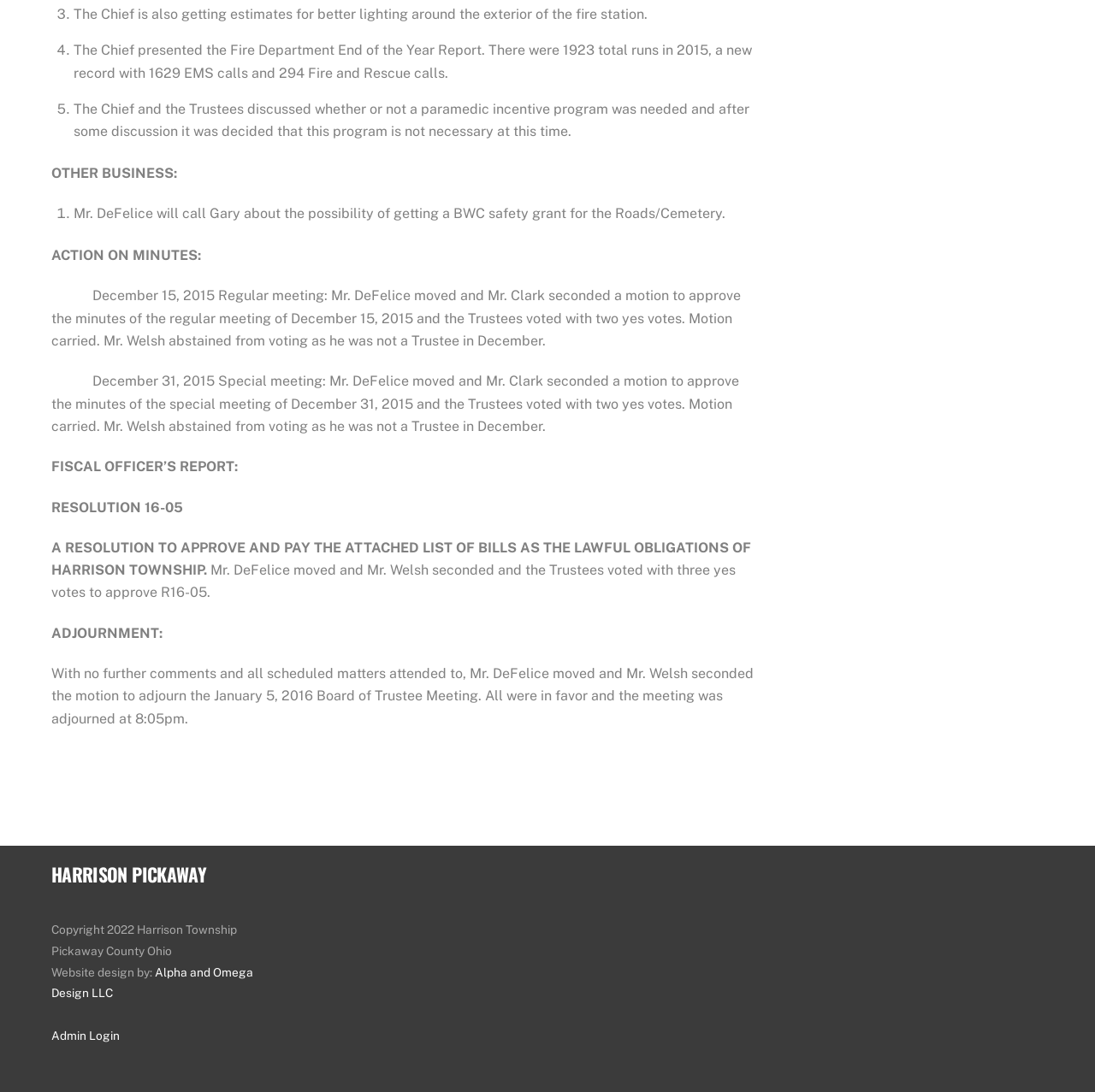What is the name of the company that designed the website?
Please provide a detailed answer to the question.

At the bottom of the webpage, there is a credit for the website design, which states 'Website design by: Alpha and Omega Design LLC'.